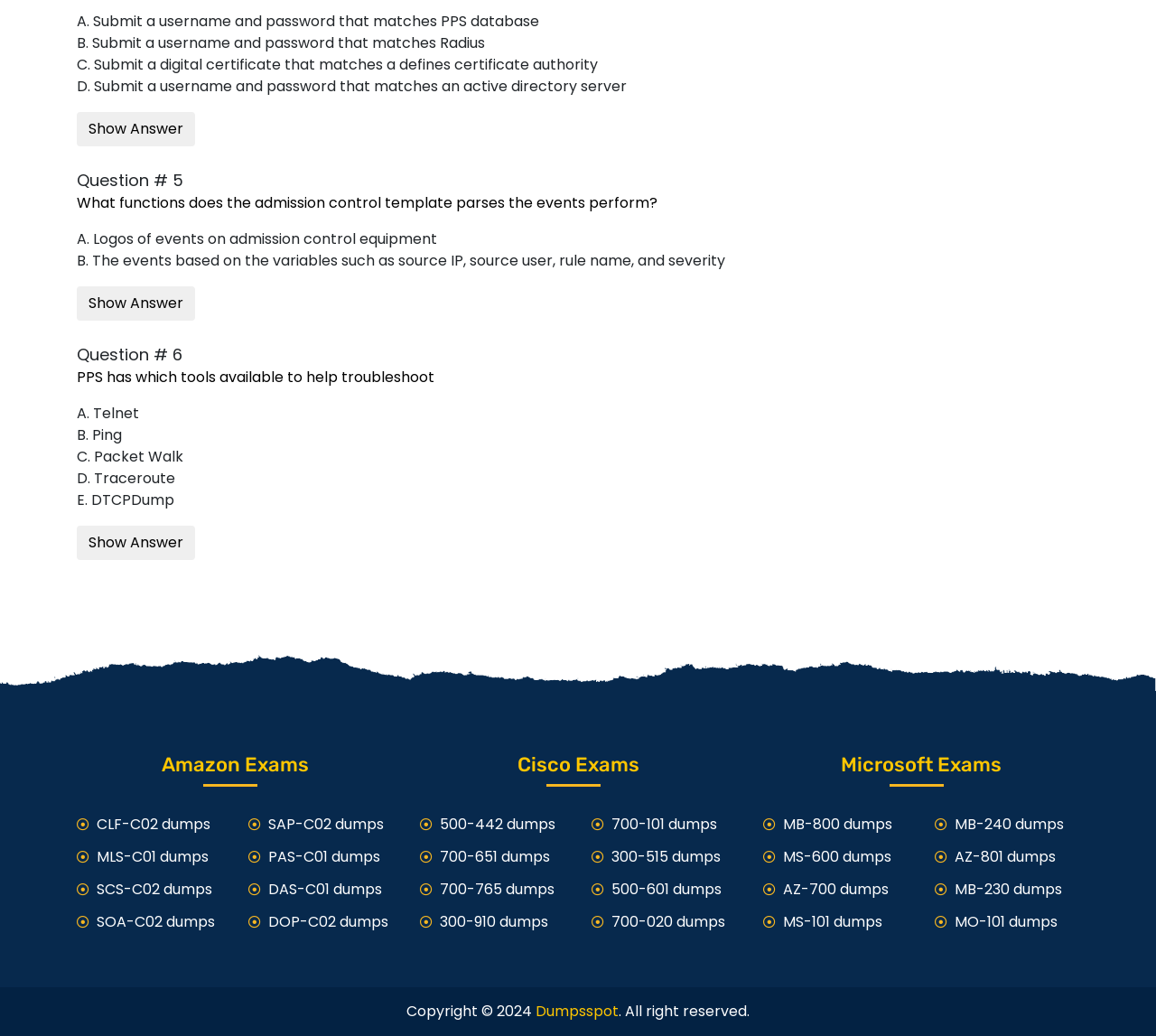Please find the bounding box coordinates of the section that needs to be clicked to achieve this instruction: "Click the 'Show Answer' button".

[0.066, 0.508, 0.169, 0.541]